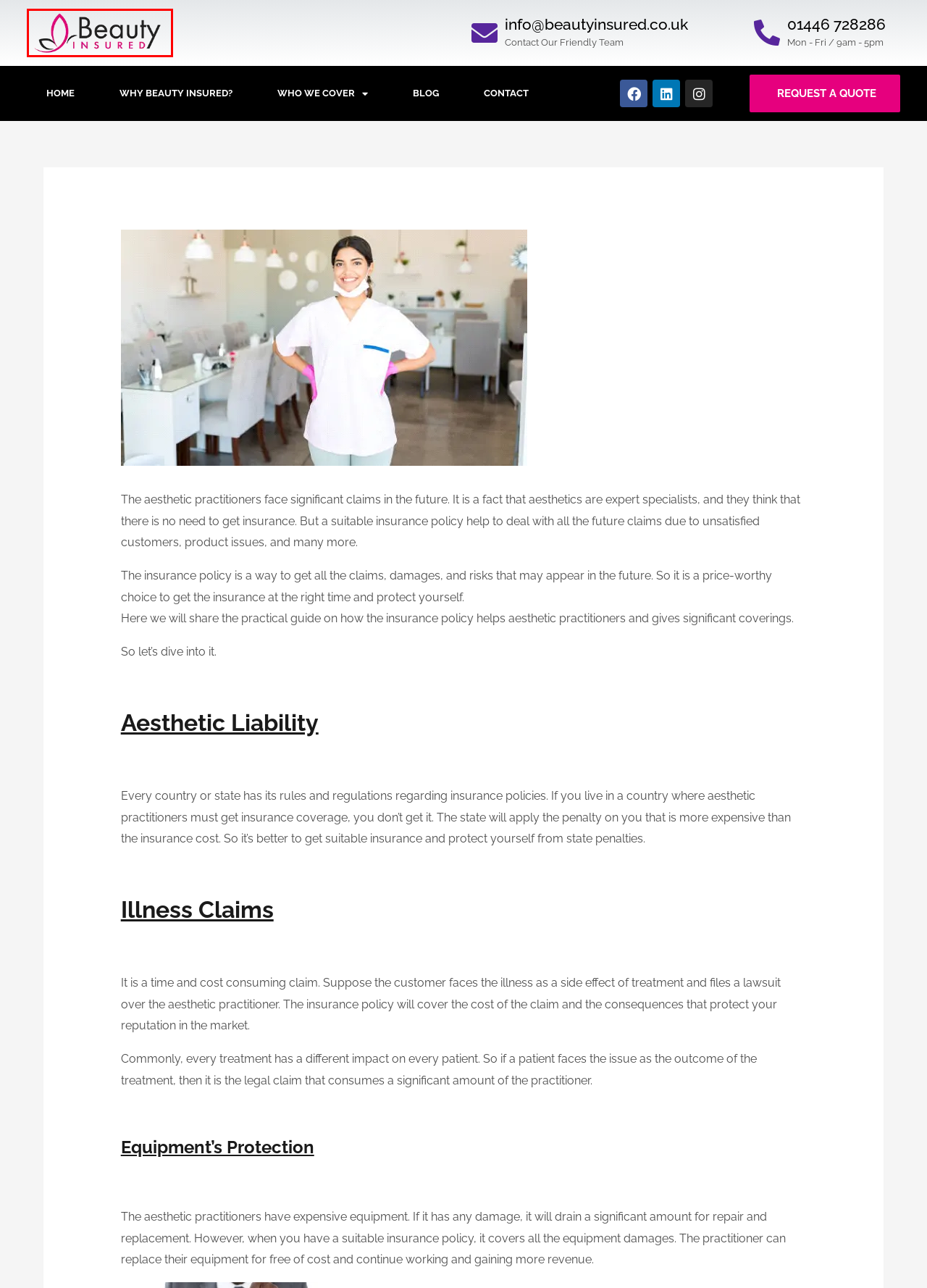You have a screenshot showing a webpage with a red bounding box highlighting an element. Choose the webpage description that best fits the new webpage after clicking the highlighted element. The descriptions are:
A. Blog - Beauty Insured
B. Who We Cover - Beauty Insured
C. Beauty Salon Insurance | Best Beauty & Aesthetics Insurance UK
D. Why Beauty Insured? - Beauty Insured
E. Beauty Insured Online Services - Quotation Module
F. Movo Insurance Brokers
G. What Kind of Insurance Should a Beauty Salon Have? - Beauty Insured
H. Contact - Beauty Insured

C